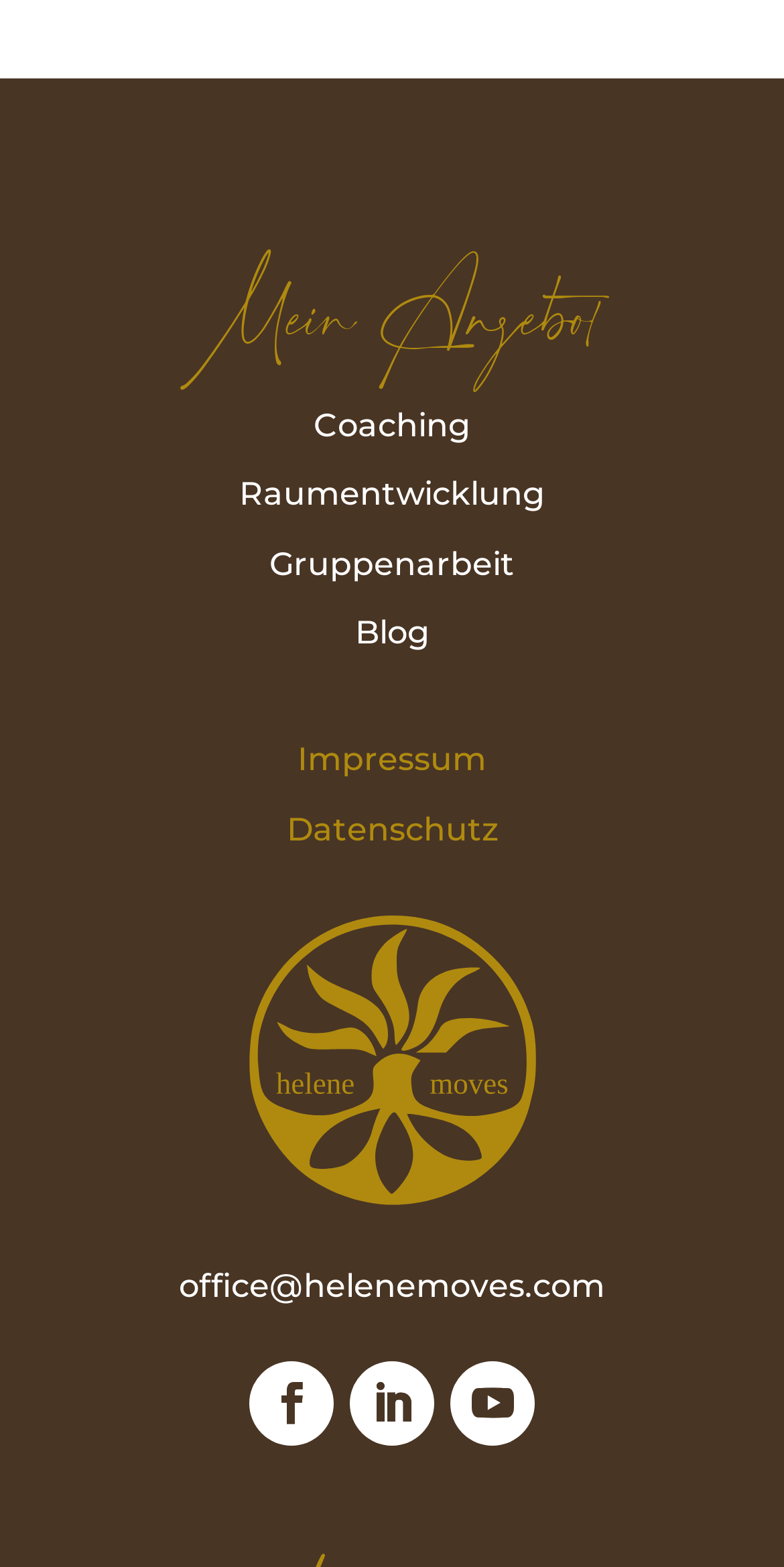Find the bounding box coordinates of the clickable element required to execute the following instruction: "Exit now". Provide the coordinates as four float numbers between 0 and 1, i.e., [left, top, right, bottom].

None